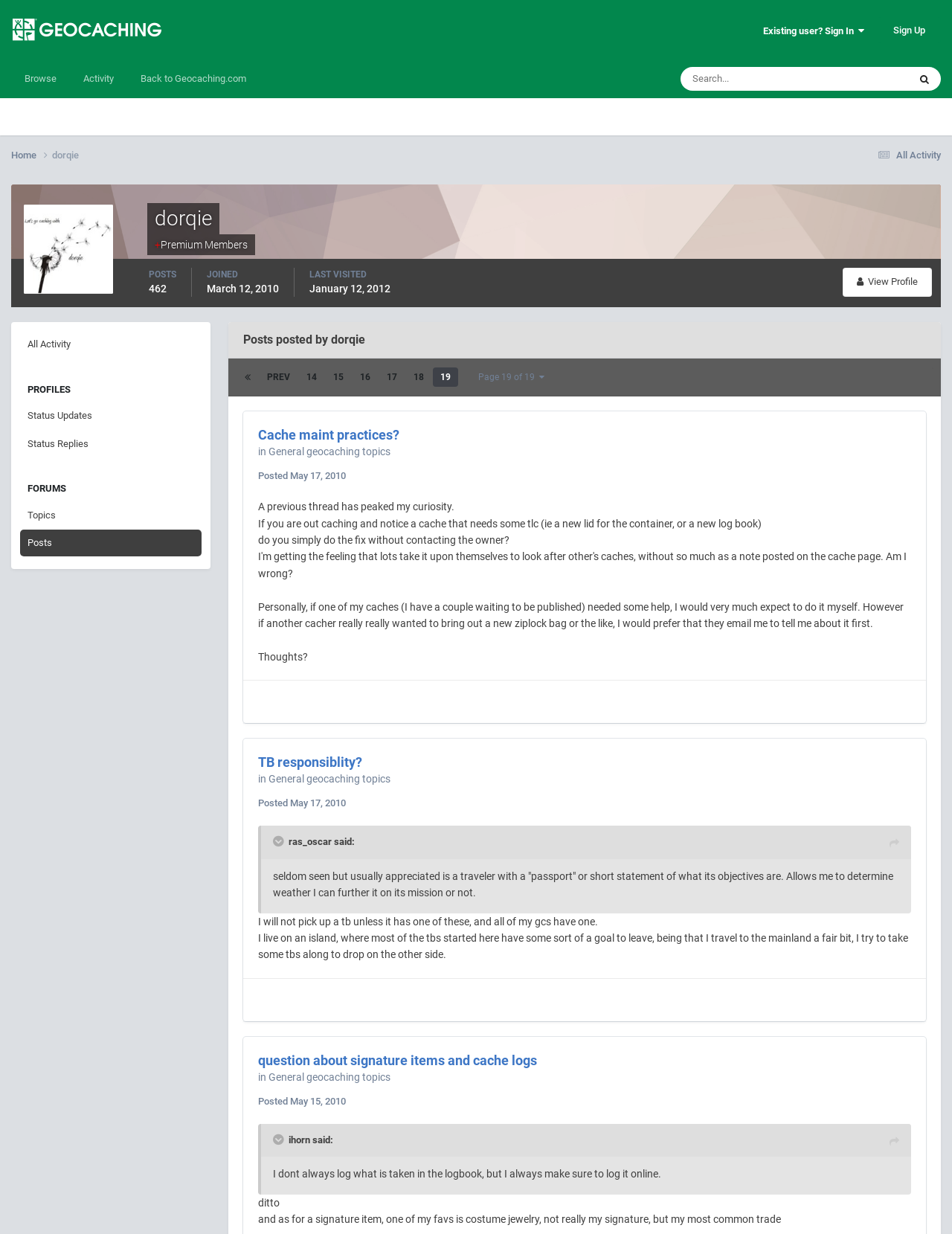Locate the bounding box coordinates of the element to click to perform the following action: 'Go to page 18'. The coordinates should be given as four float values between 0 and 1, in the form of [left, top, right, bottom].

[0.273, 0.298, 0.312, 0.314]